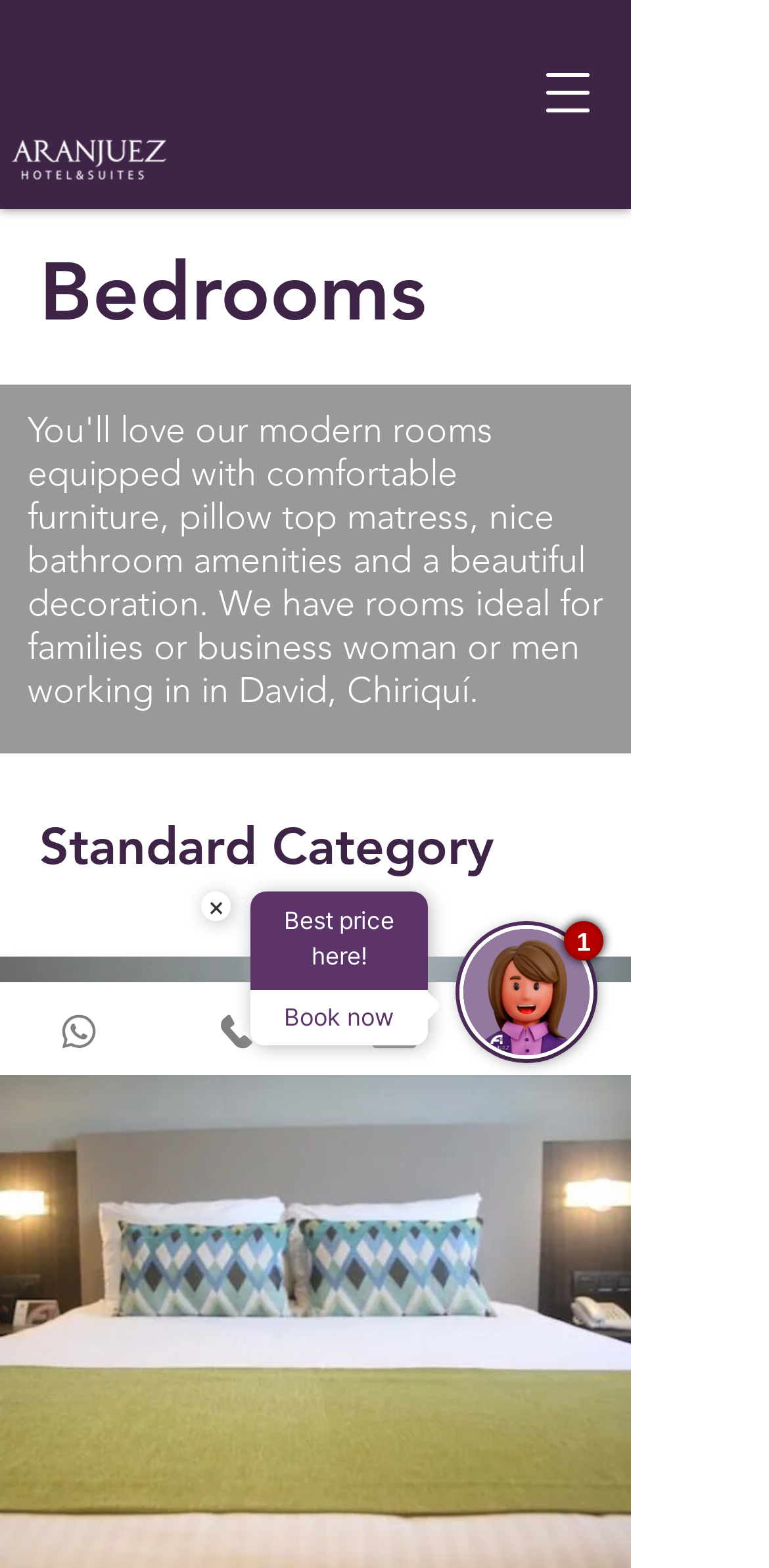Locate the bounding box of the user interface element based on this description: "Phone".

[0.205, 0.626, 0.41, 0.686]